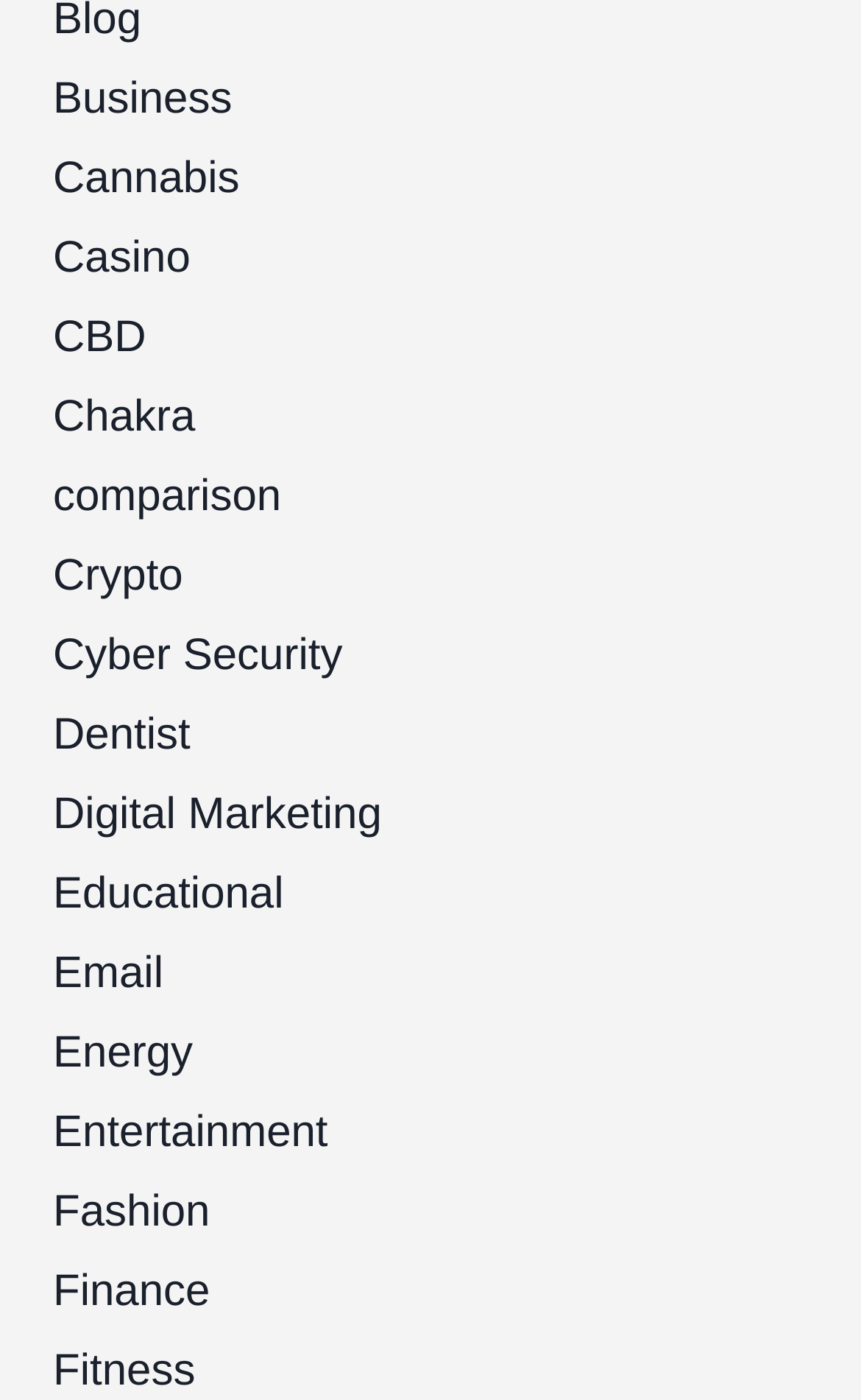Refer to the image and provide a thorough answer to this question:
What is the longest category name?

I compared the length of the text in each link element and found that 'Digital Marketing' is the longest category name.